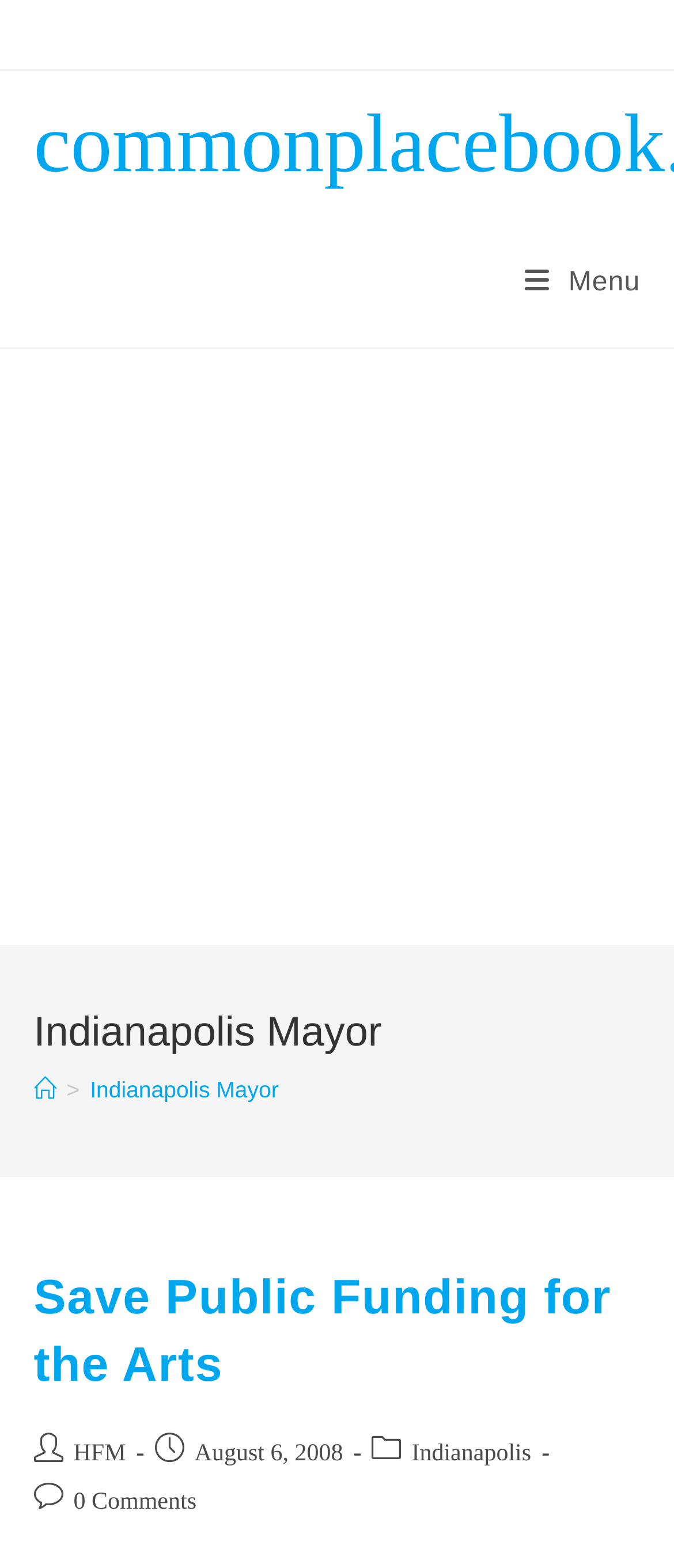Locate the bounding box coordinates of the segment that needs to be clicked to meet this instruction: "Read Save Public Funding for the Arts".

[0.05, 0.81, 0.907, 0.887]